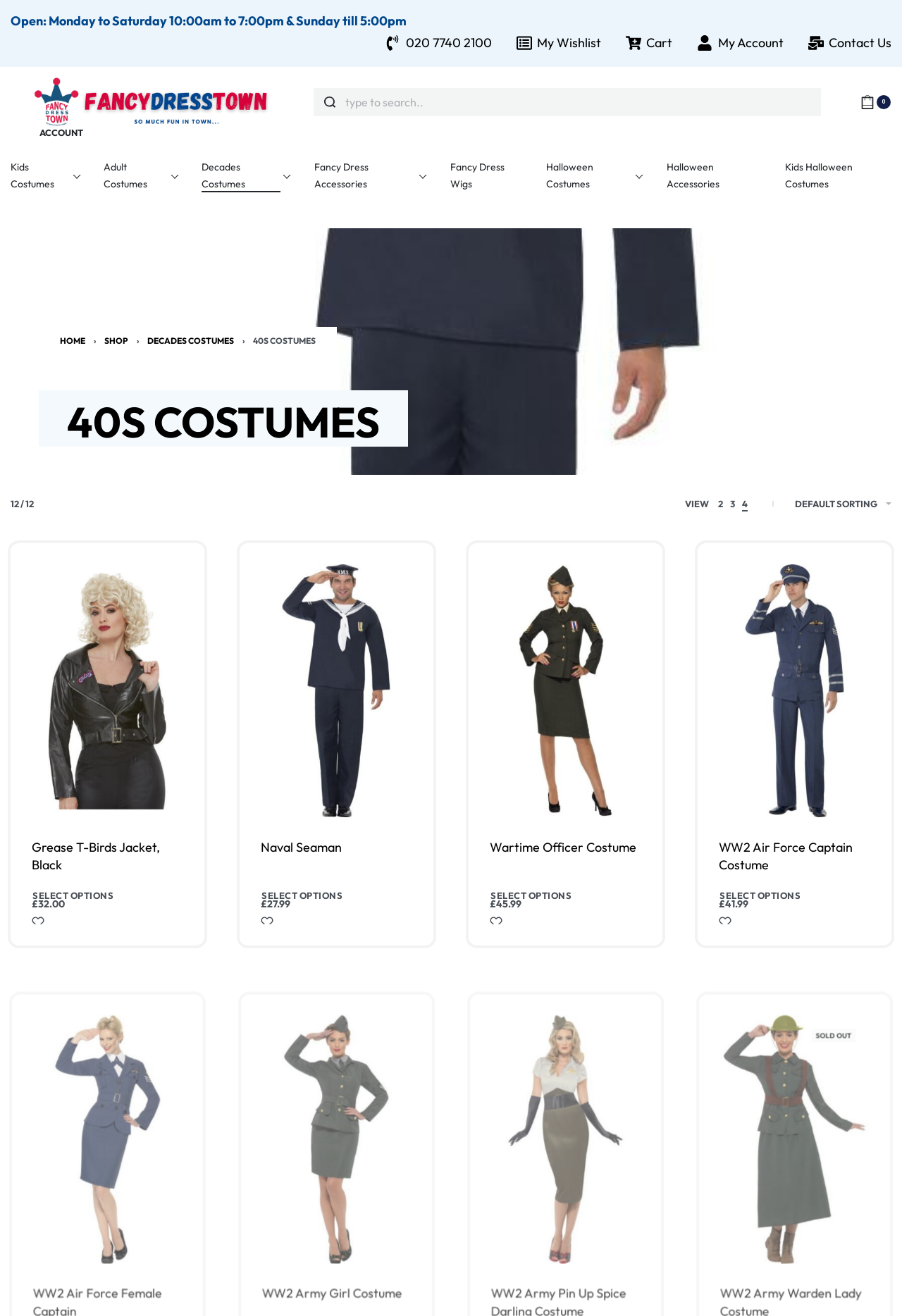Using the image as a reference, answer the following question in as much detail as possible:
What is the phone number to contact?

I found the phone number by looking at the top navigation bar, where there is a link with the text '020 7740 2100', which is likely the contact phone number.